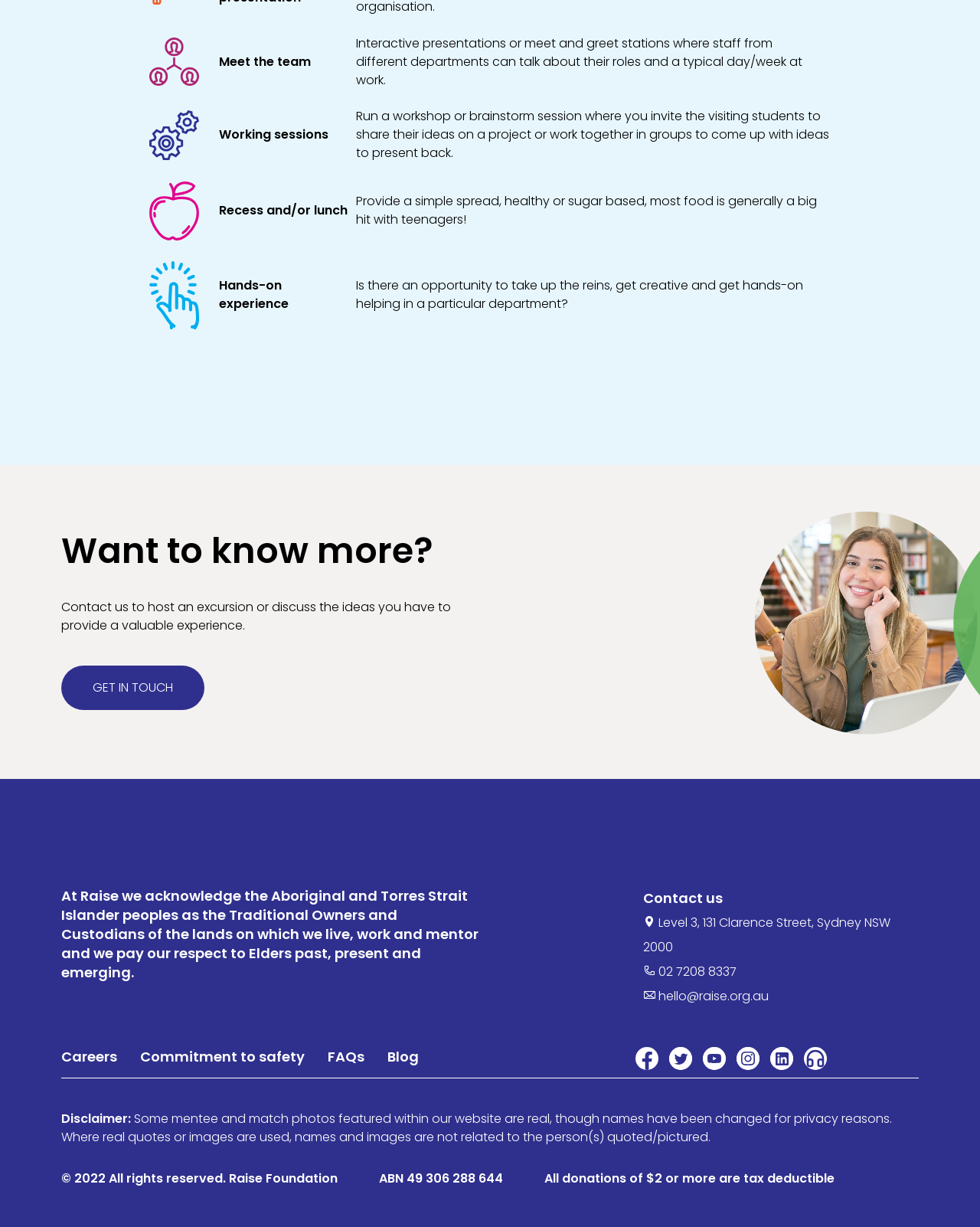Pinpoint the bounding box coordinates of the element that must be clicked to accomplish the following instruction: "Read 'Want to know more?'". The coordinates should be in the format of four float numbers between 0 and 1, i.e., [left, top, right, bottom].

[0.062, 0.429, 0.5, 0.469]